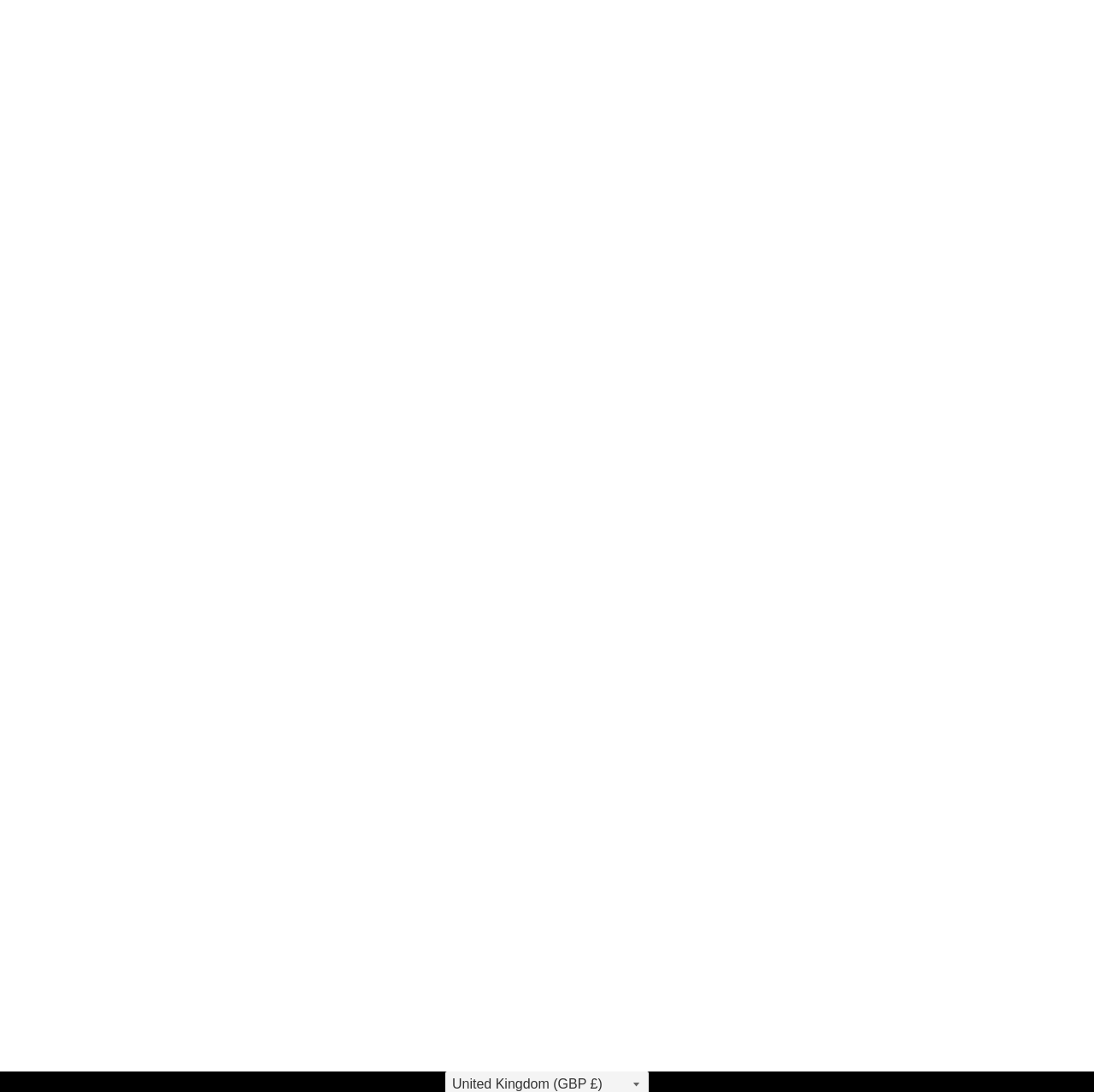Please answer the following question using a single word or phrase: What is the company registration number of Marble Archers LTD?

14794642